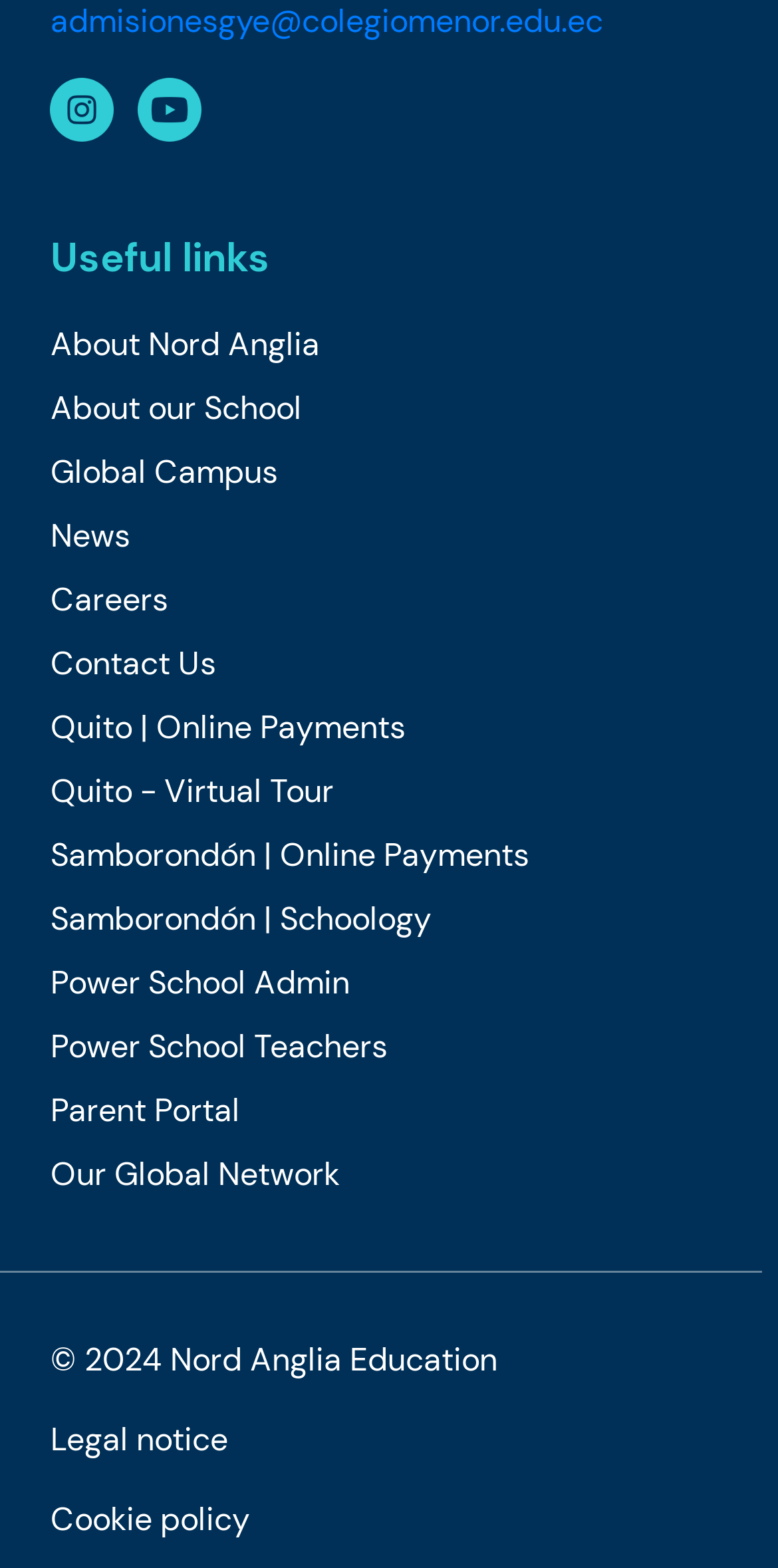Please identify the bounding box coordinates of the area I need to click to accomplish the following instruction: "explore global campus".

[0.065, 0.288, 0.357, 0.314]